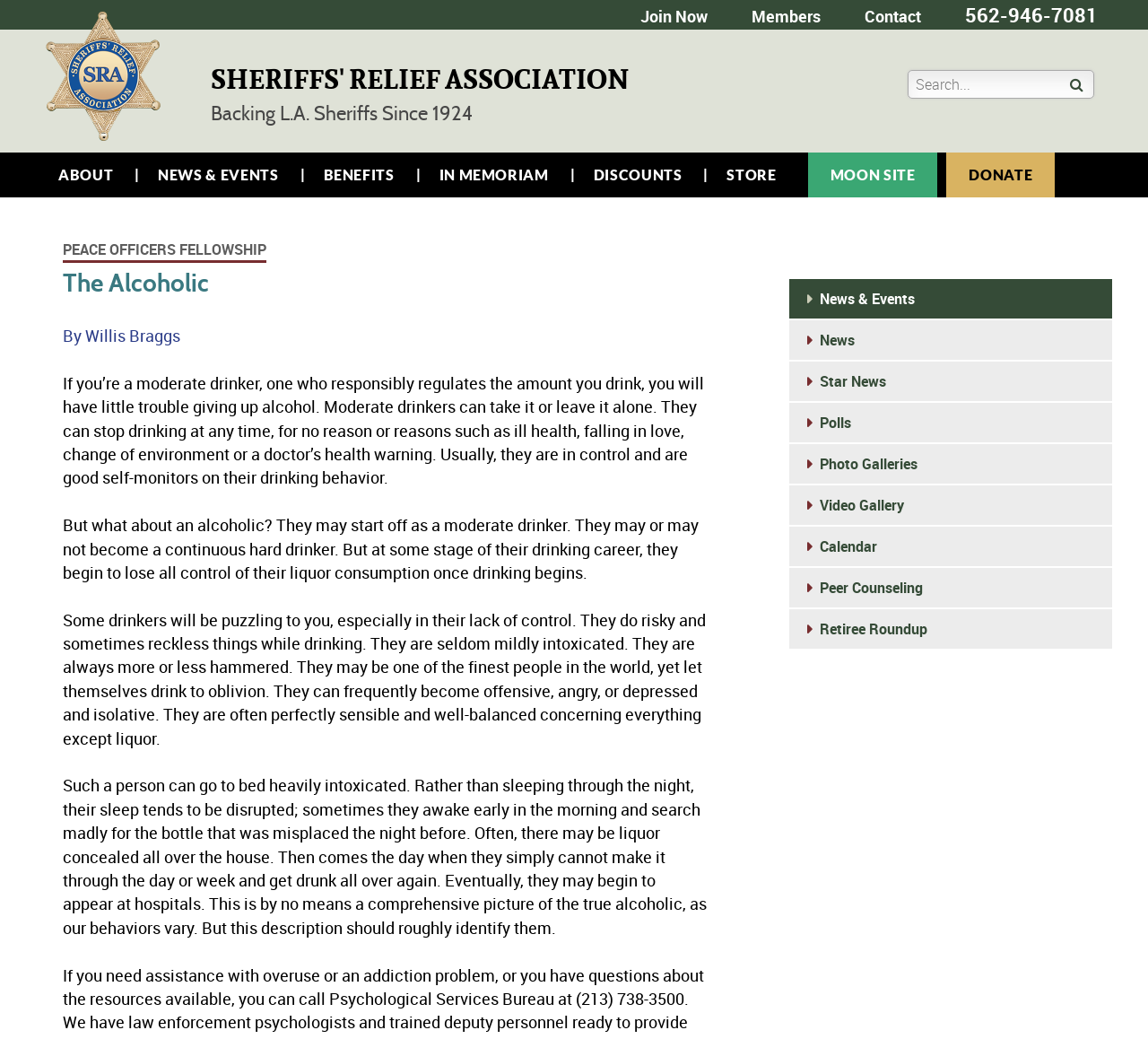Please specify the bounding box coordinates of the area that should be clicked to accomplish the following instruction: "Donate to the organization". The coordinates should consist of four float numbers between 0 and 1, i.e., [left, top, right, bottom].

[0.825, 0.147, 0.919, 0.19]